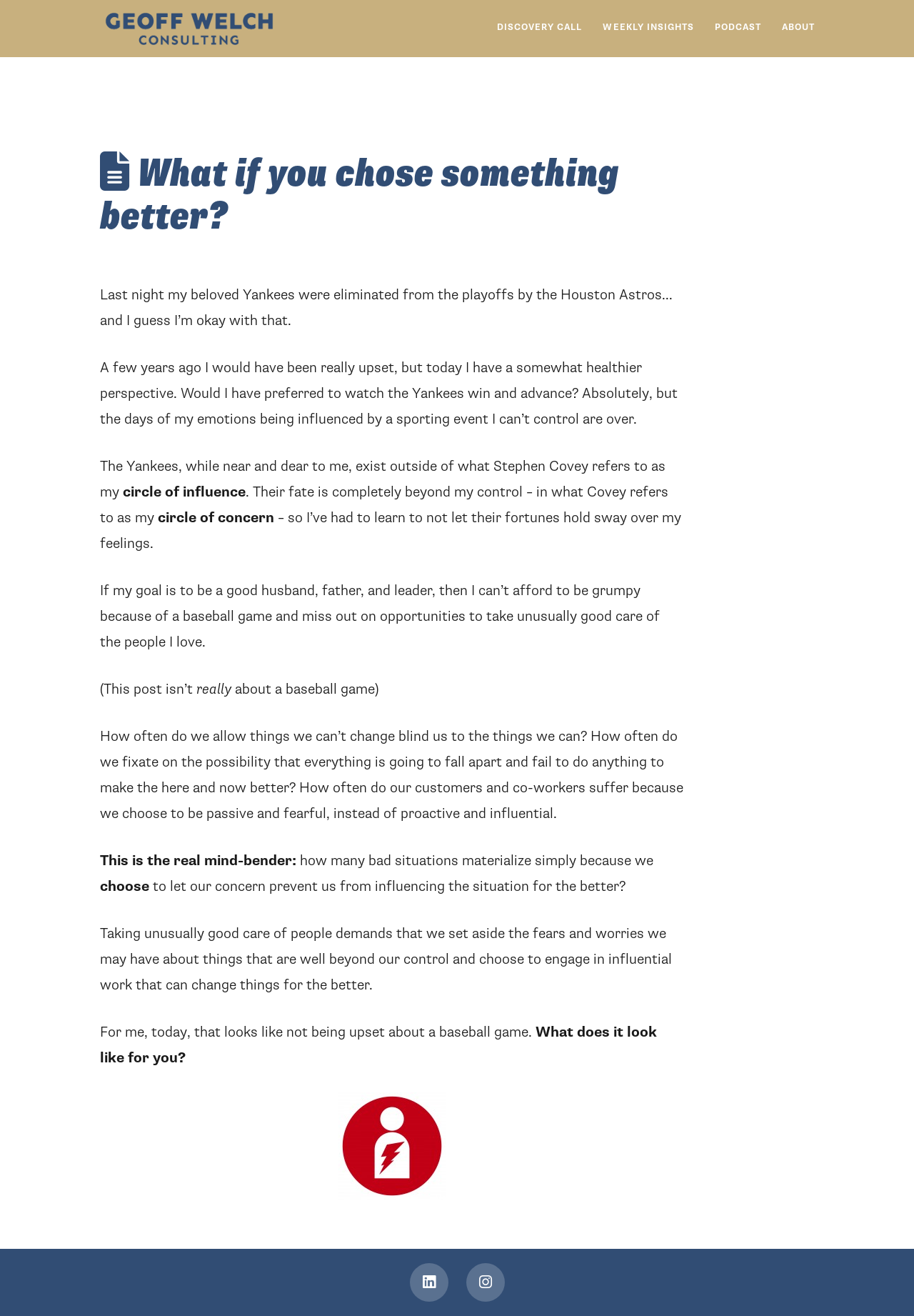Locate the bounding box coordinates of the clickable region necessary to complete the following instruction: "Click on the 'DISCOVERY CALL' link". Provide the coordinates in the format of four float numbers between 0 and 1, i.e., [left, top, right, bottom].

[0.532, 0.0, 0.648, 0.043]